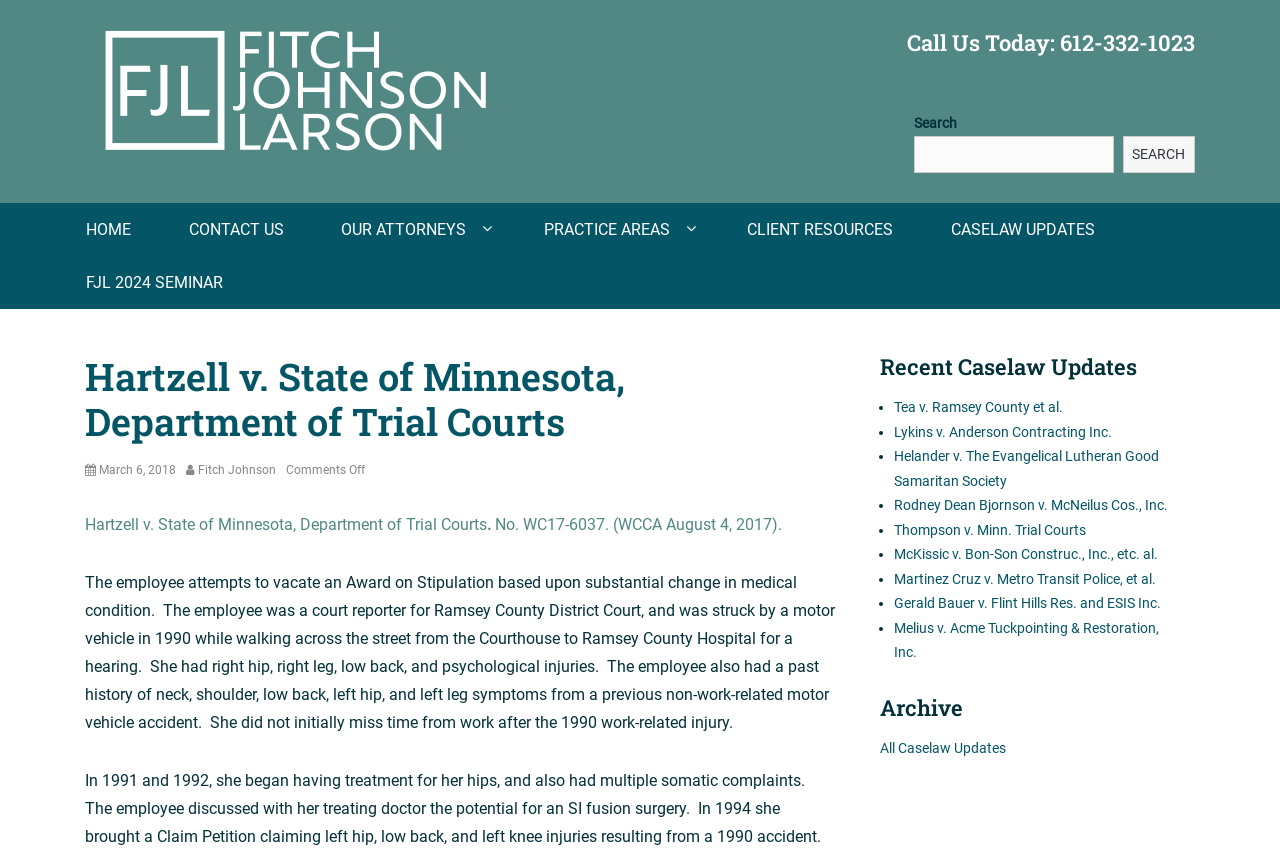Find the bounding box coordinates of the clickable area required to complete the following action: "Click the publish button".

None